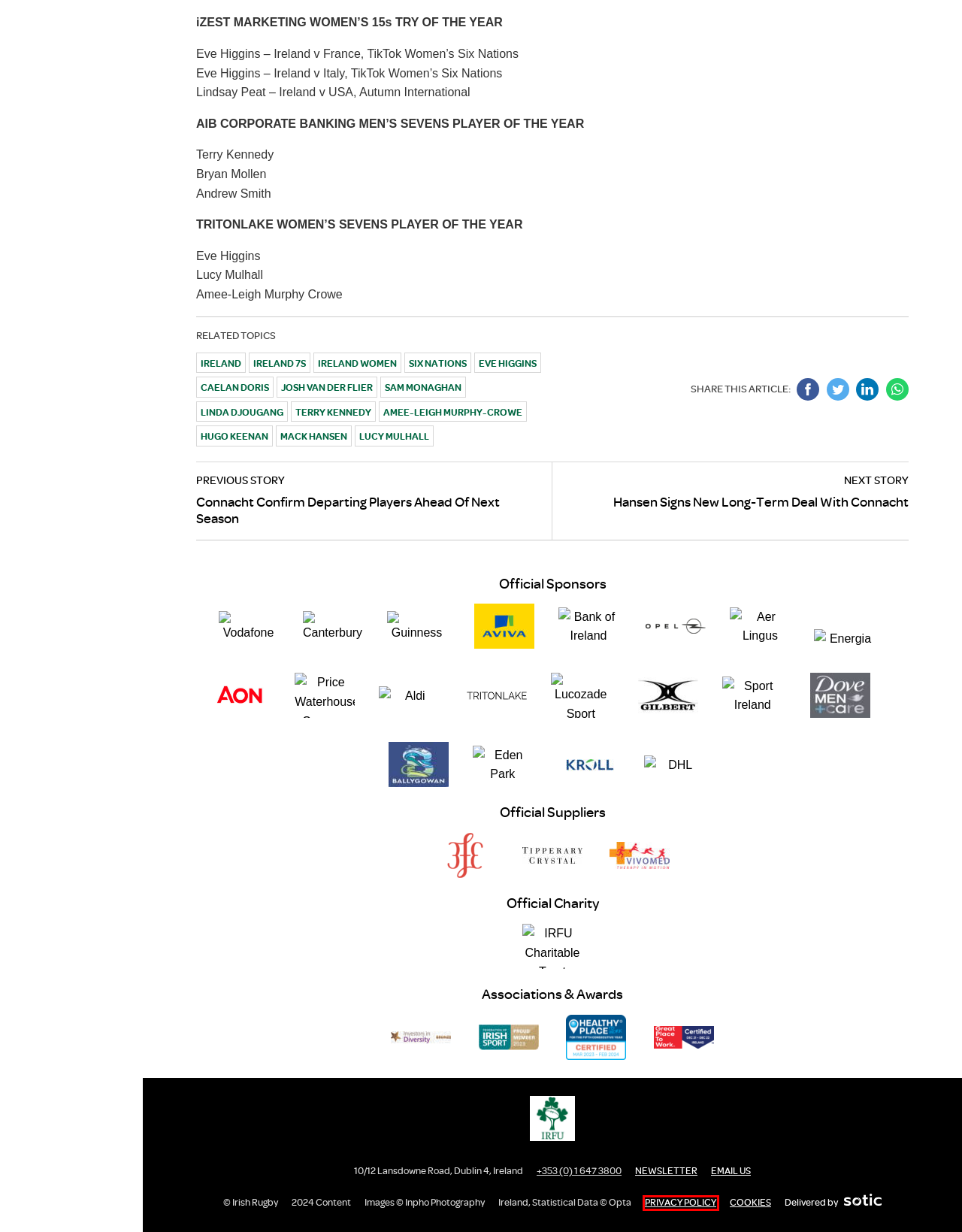You are provided a screenshot of a webpage featuring a red bounding box around a UI element. Choose the webpage description that most accurately represents the new webpage after clicking the element within the red bounding box. Here are the candidates:
A. Kroll | Risk and Financial Advisory Solutions
B. Irish Rugby | Hansen Signs New Long-Term Deal With Connacht
C. Irish Rugby | Amee-Leigh Murphy-Crowe
D. Irish Rugby | Linda Djougang
E. Irish Rugby | Josh van der Flier
F. Irish Rugby | Privacy Policy
G. Our Best Ever Network | Now With 5G
H. Irish Rugby | Connacht Confirm Departing Players Ahead Of Next Season

F